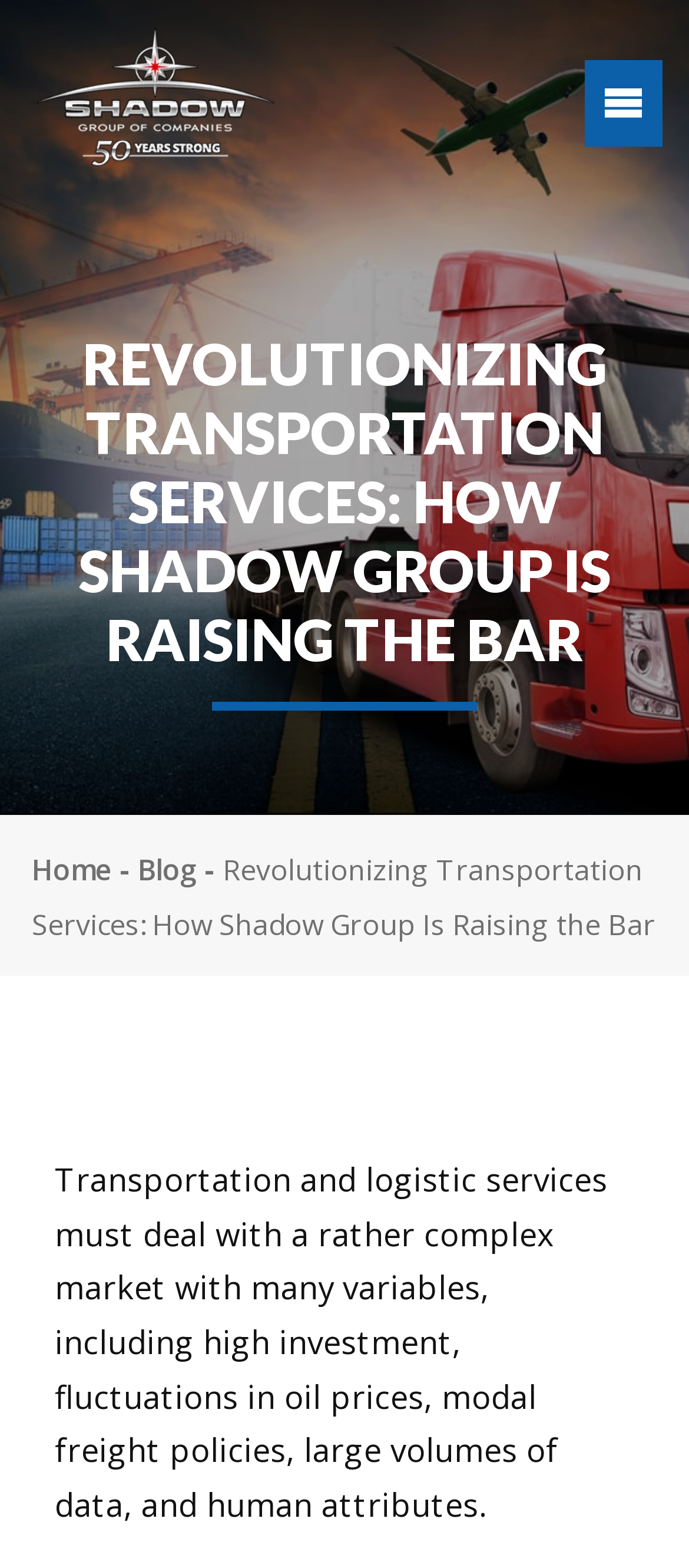For the following element description, predict the bounding box coordinates in the format (top-left x, top-left y, bottom-right x, bottom-right y). All values should be floating point numbers between 0 and 1. Description: Blog

[0.2, 0.542, 0.287, 0.567]